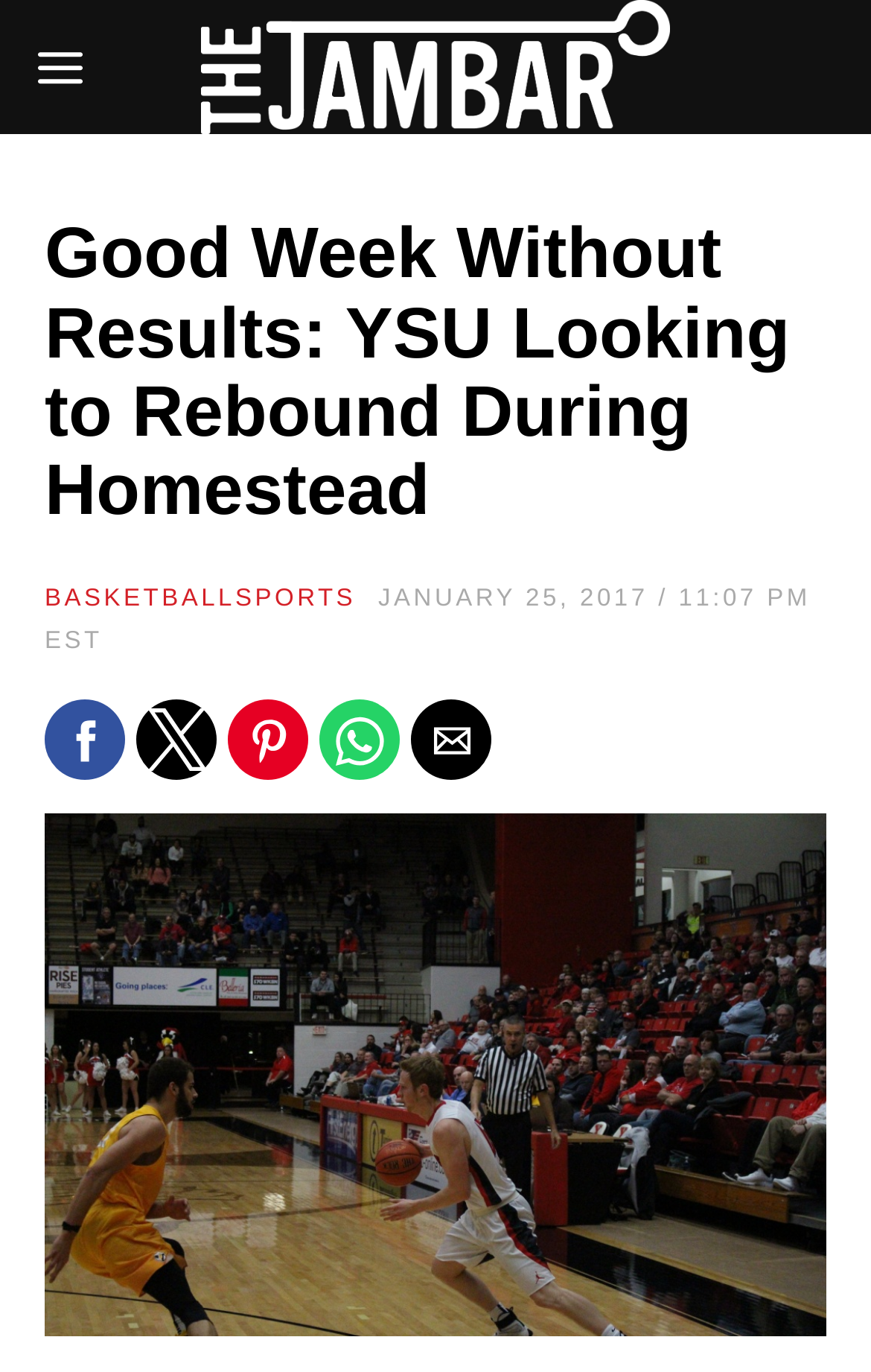Determine the main text heading of the webpage and provide its content.

Good Week Without Results: YSU Looking to Rebound During Homestead